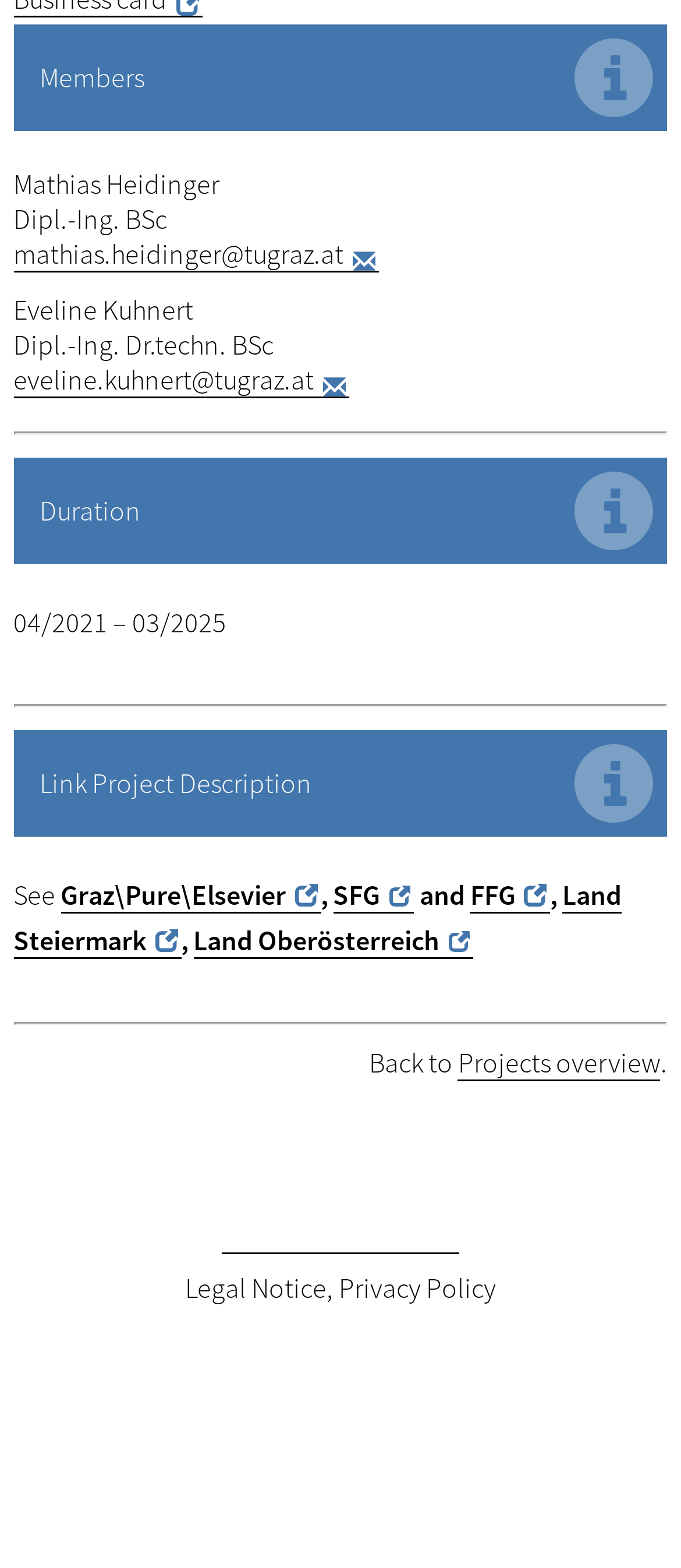Locate the bounding box coordinates of the clickable area to execute the instruction: "View Eveline's email". Provide the coordinates as four float numbers between 0 and 1, represented as [left, top, right, bottom].

[0.02, 0.23, 0.512, 0.254]